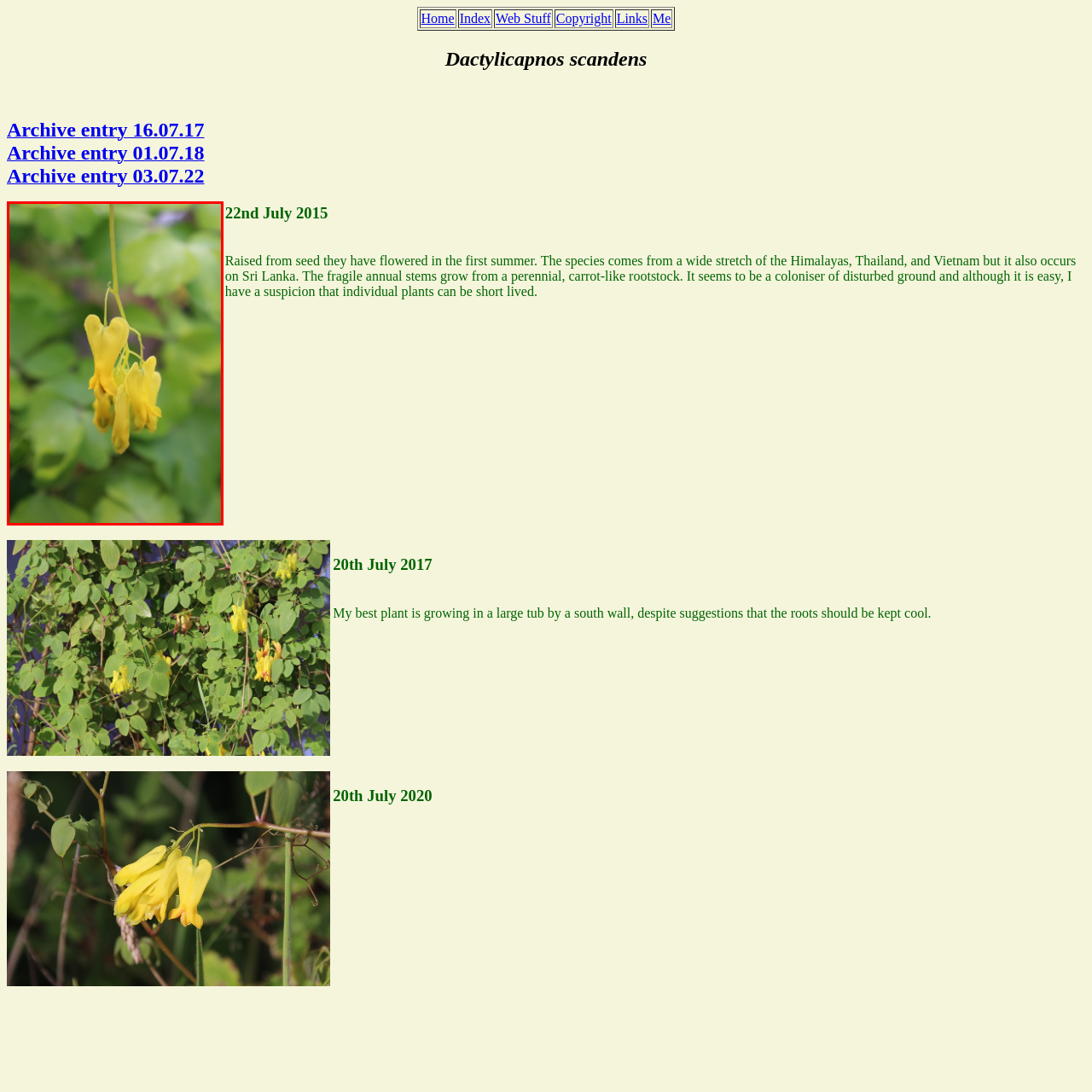Analyze the image surrounded by the red box and respond concisely: What is the background of the image?

Lush green leaves